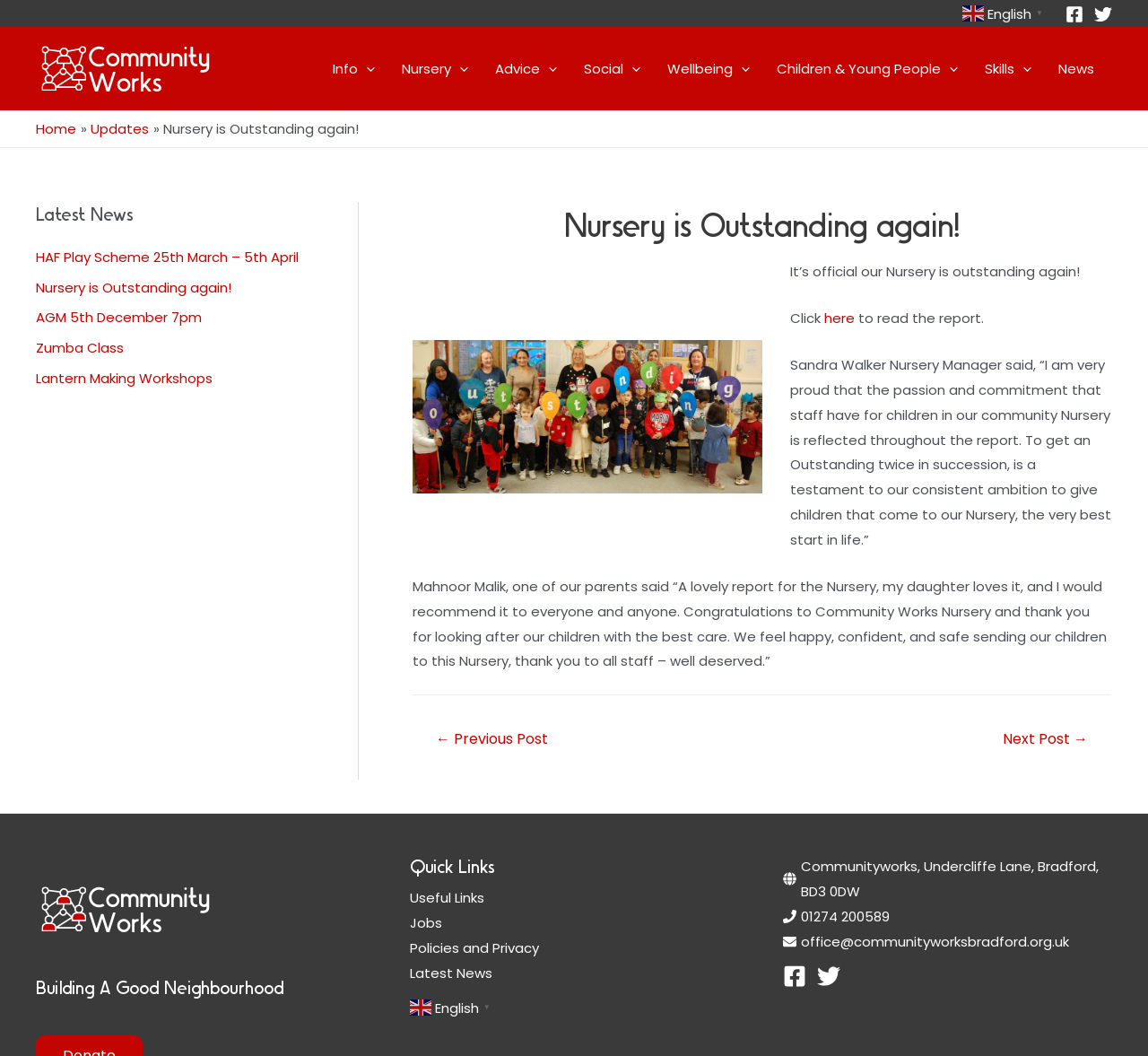Please specify the bounding box coordinates of the region to click in order to perform the following instruction: "Check the Quick Links".

[0.357, 0.809, 0.643, 0.83]